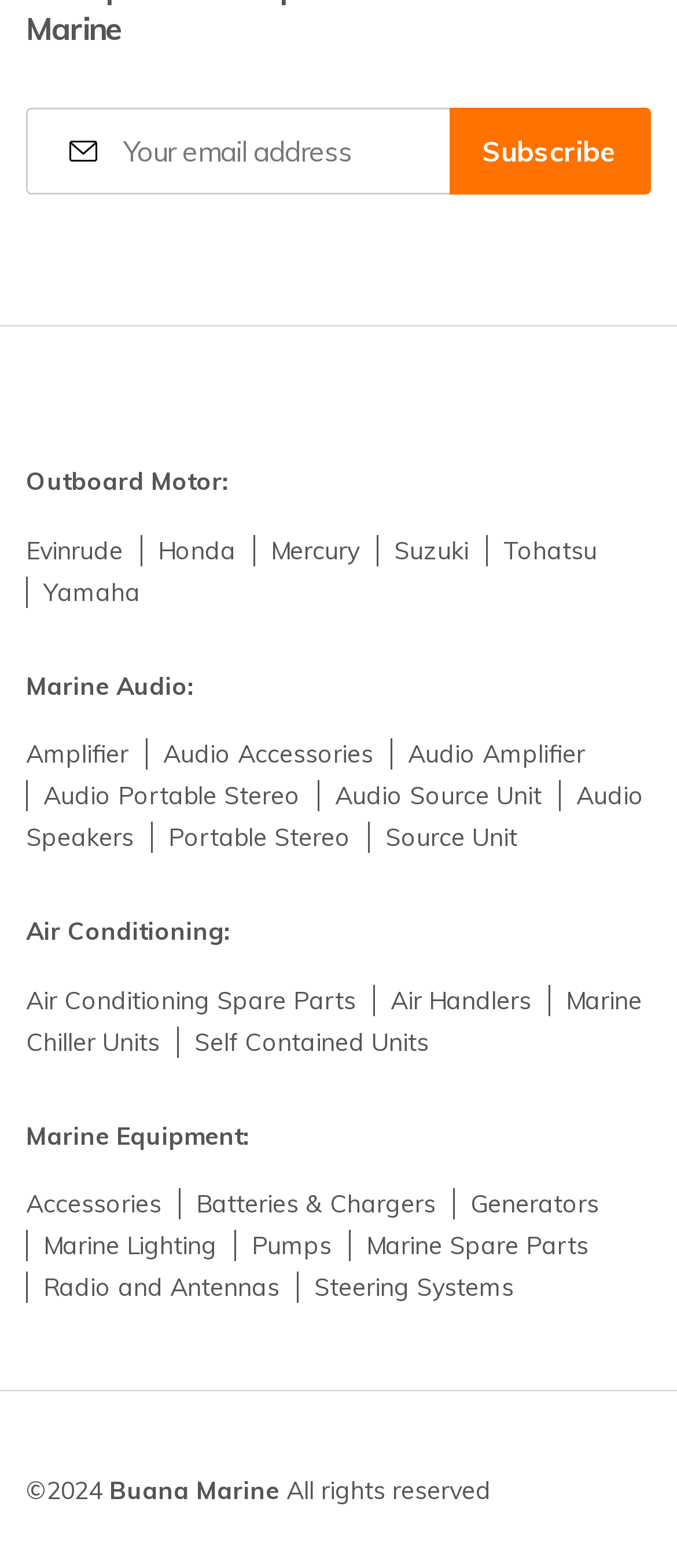Identify the bounding box coordinates for the element that needs to be clicked to fulfill this instruction: "Explore Evinrude outboard motors". Provide the coordinates in the format of four float numbers between 0 and 1: [left, top, right, bottom].

[0.038, 0.341, 0.197, 0.361]